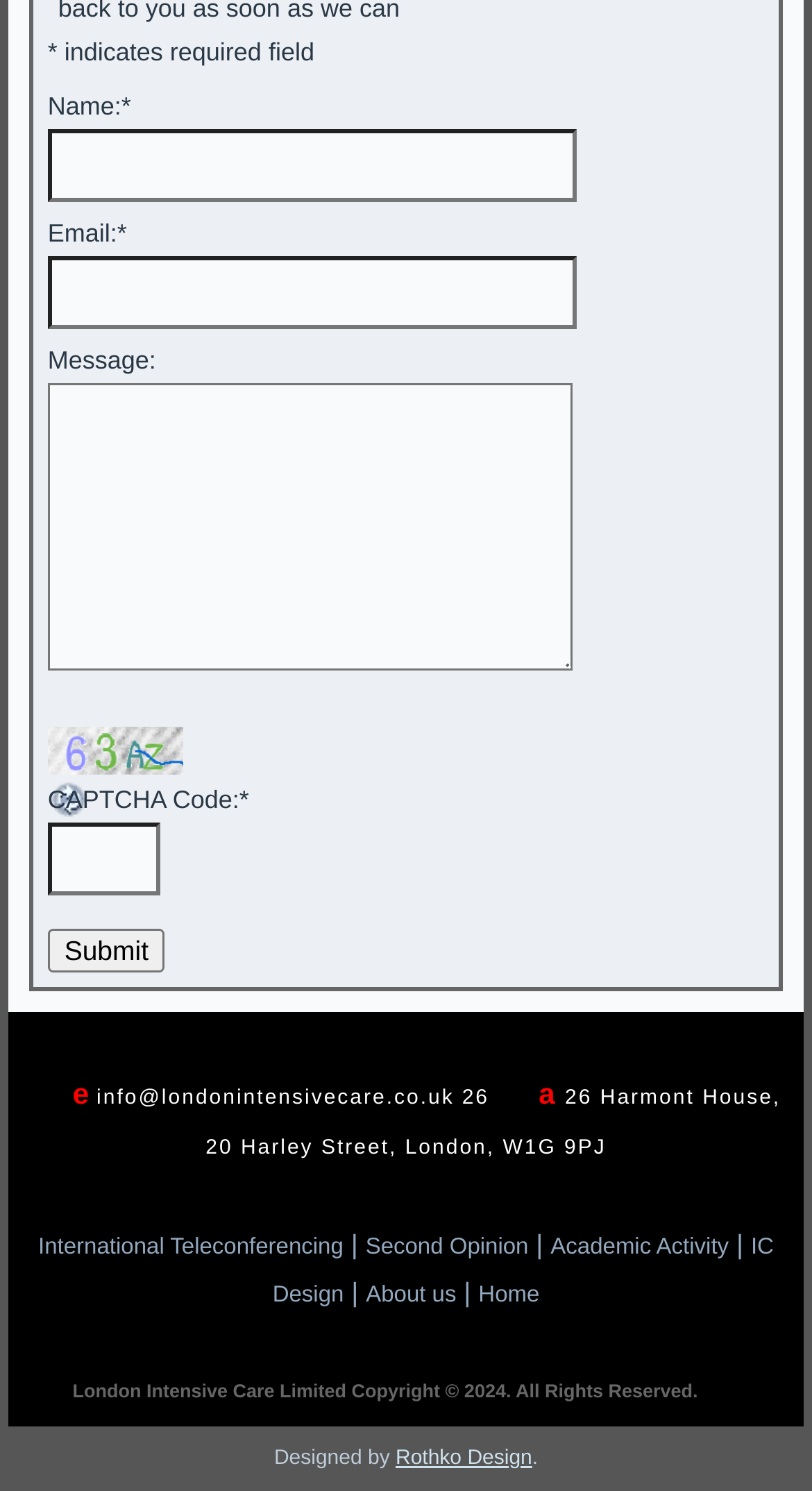Carefully observe the image and respond to the question with a detailed answer:
How many links are there in the footer section?

There are five links in the footer section: International Teleconferencing, Second Opinion, Academic Activity, IC Design, and About us. These links likely lead to other pages on the website.